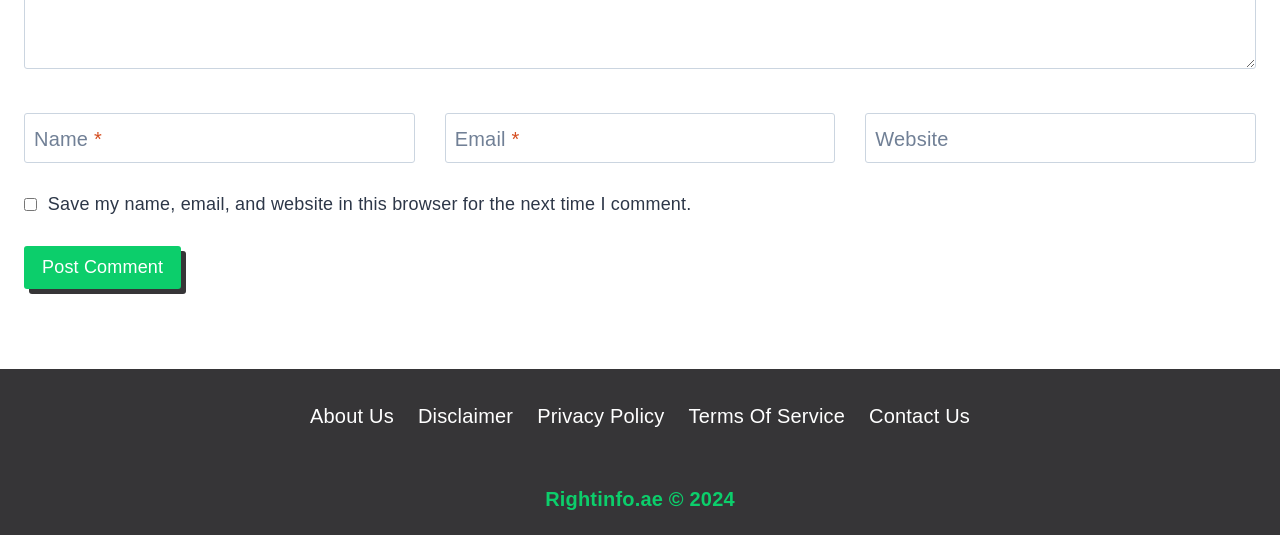Find and provide the bounding box coordinates for the UI element described with: "name="submit" value="Post Comment"".

[0.019, 0.46, 0.142, 0.541]